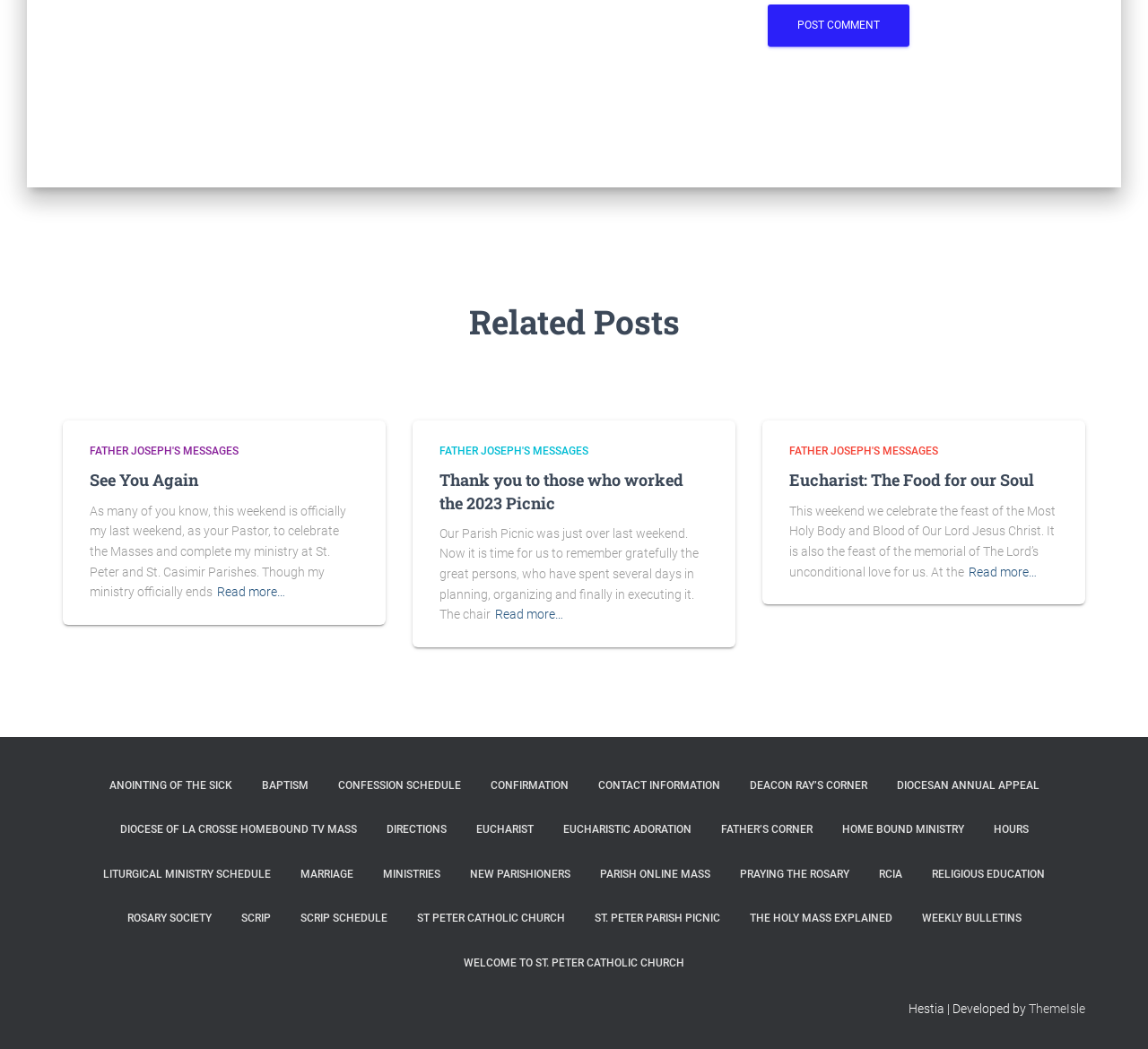How many links are there in the bottom section of the webpage? From the image, respond with a single word or brief phrase.

23